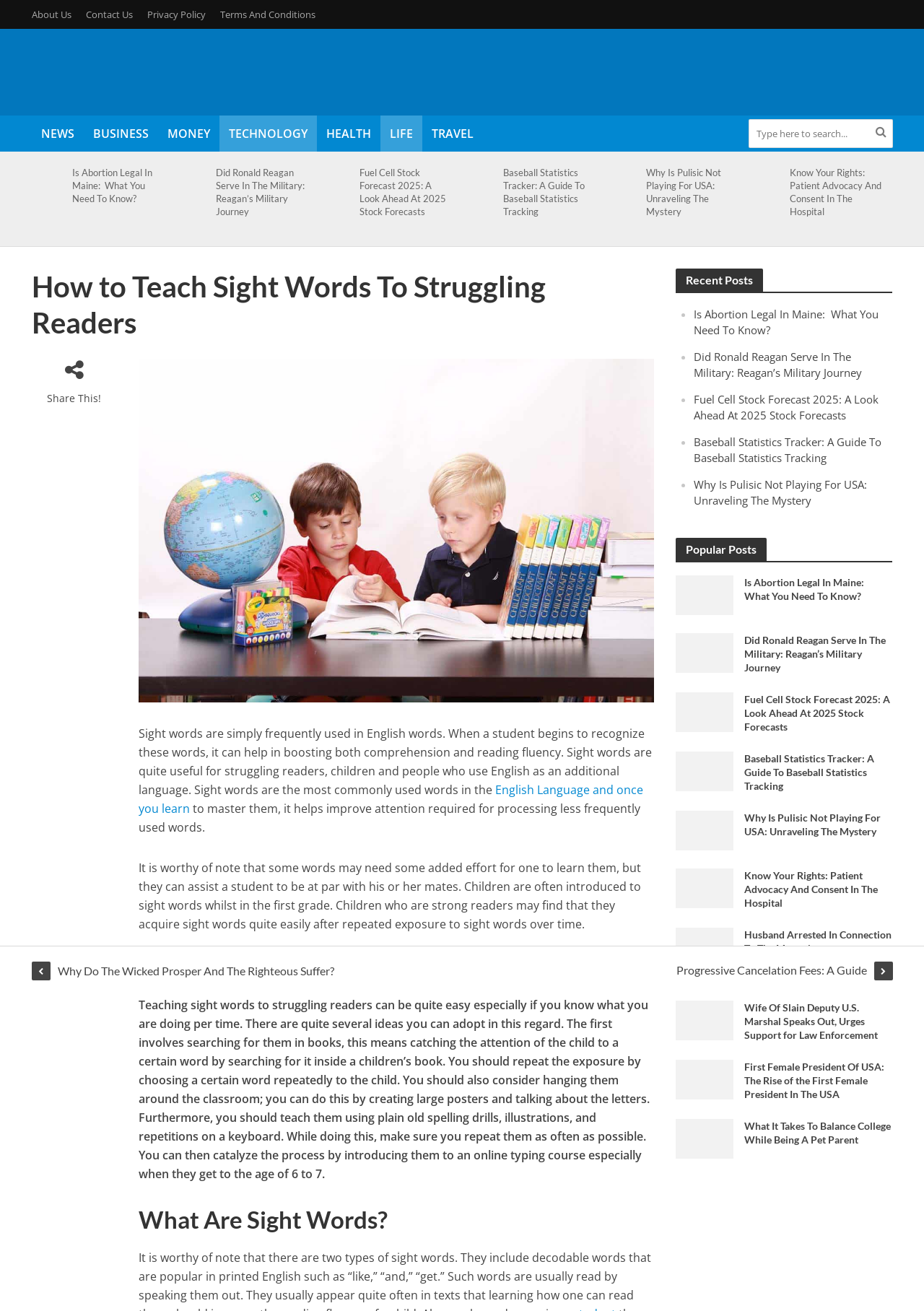What is the title of the first article?
Based on the visual information, provide a detailed and comprehensive answer.

I found the title of the first article by looking at the heading element with the text 'How to Teach Sight Words To Struggling Readers' which is located at the top of the webpage.